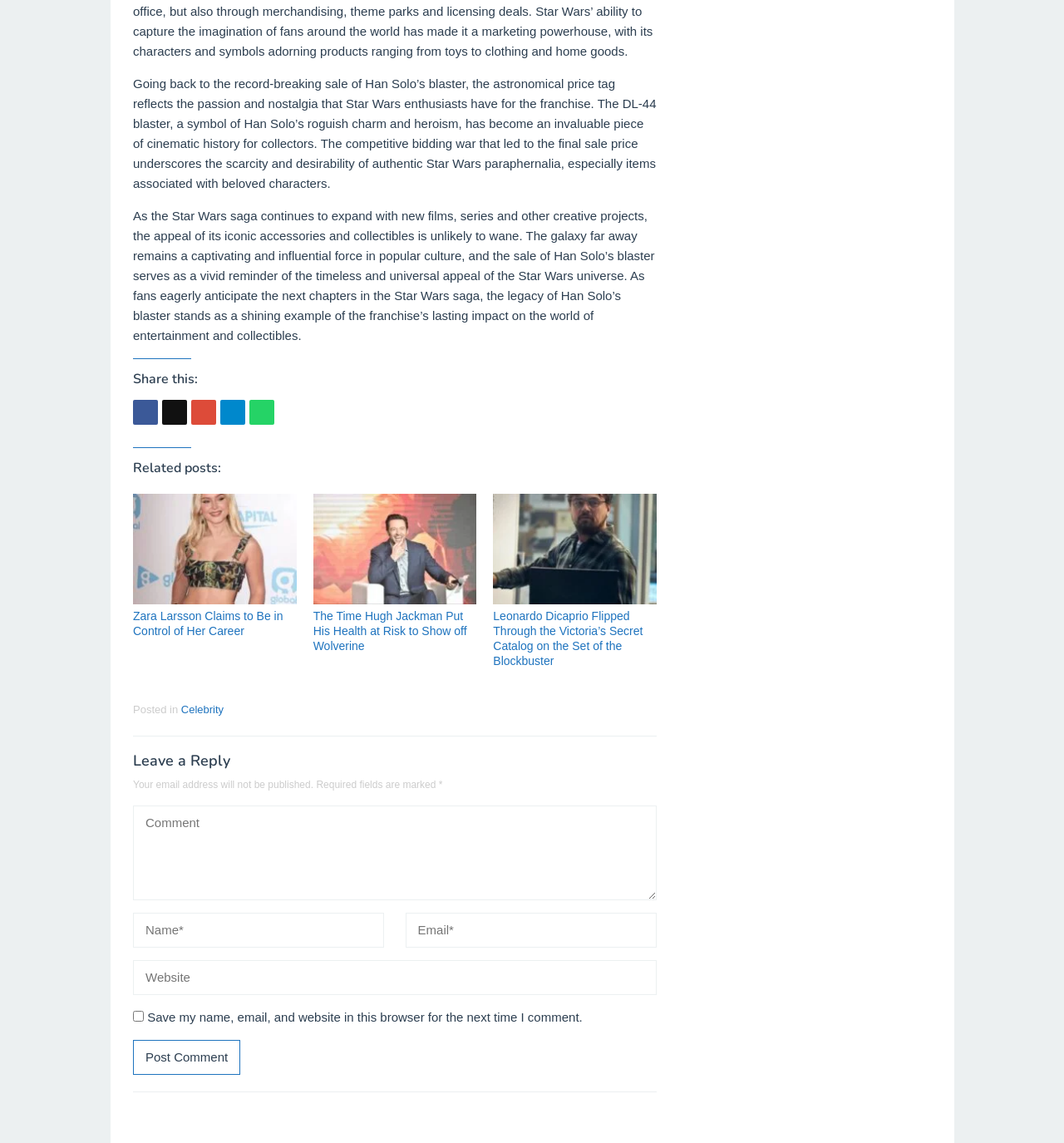Determine the bounding box coordinates of the section to be clicked to follow the instruction: "Share this". The coordinates should be given as four float numbers between 0 and 1, formatted as [left, top, right, bottom].

[0.125, 0.313, 0.617, 0.338]